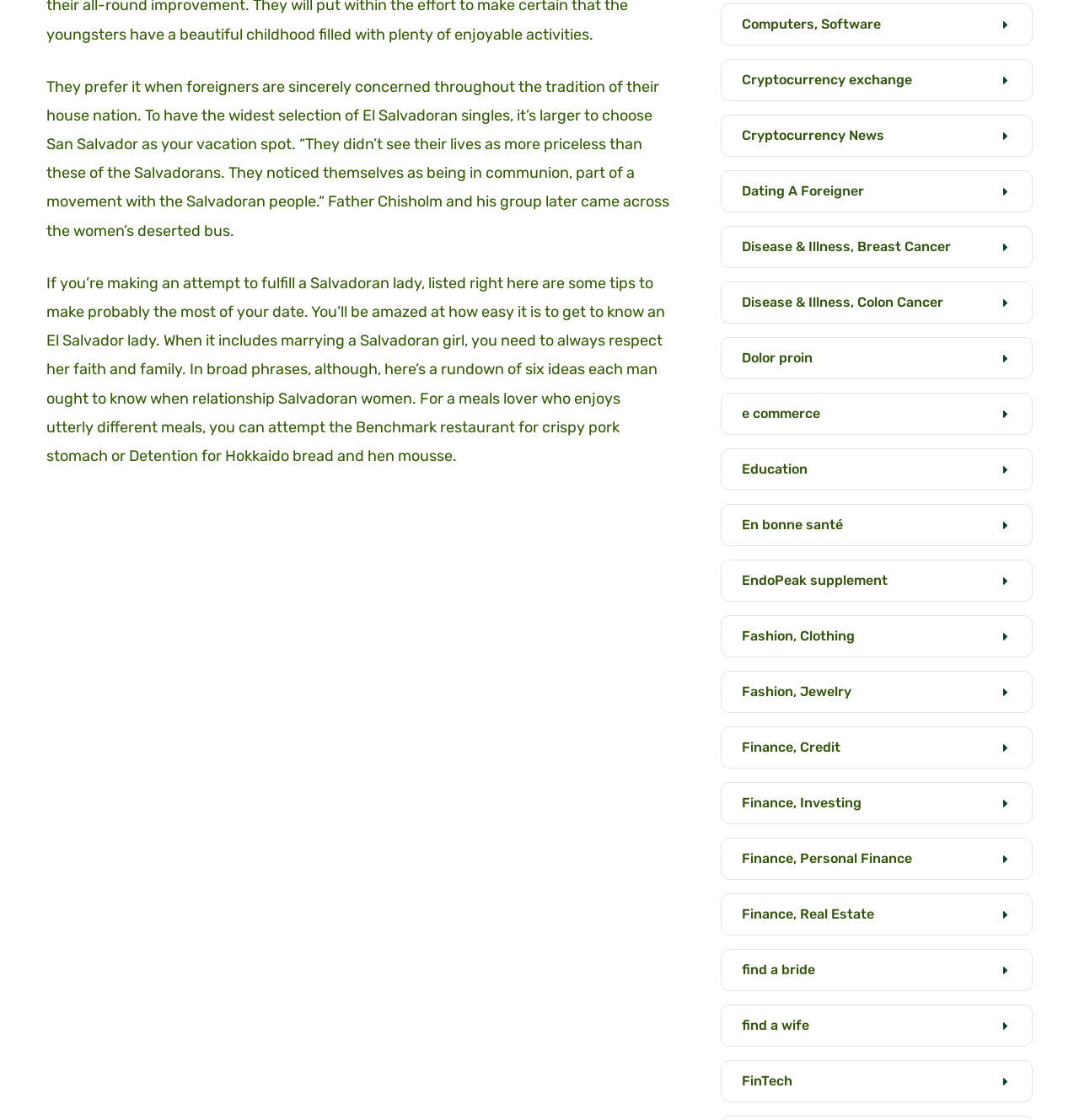Determine the bounding box coordinates for the area that should be clicked to carry out the following instruction: "Click on 'find a bride'".

[0.668, 0.848, 0.957, 0.885]